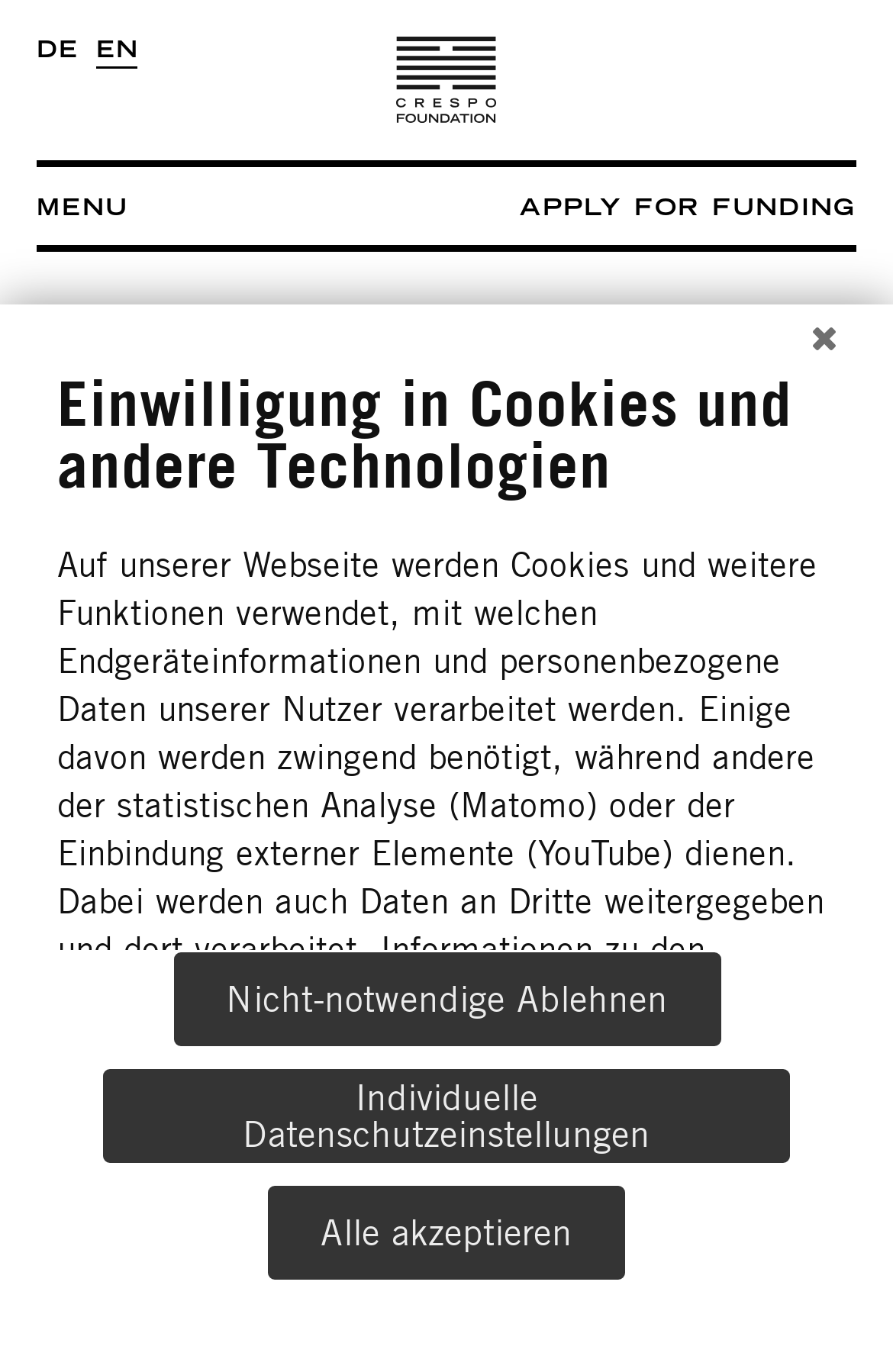Please mark the clickable region by giving the bounding box coordinates needed to complete this instruction: "View article details".

None